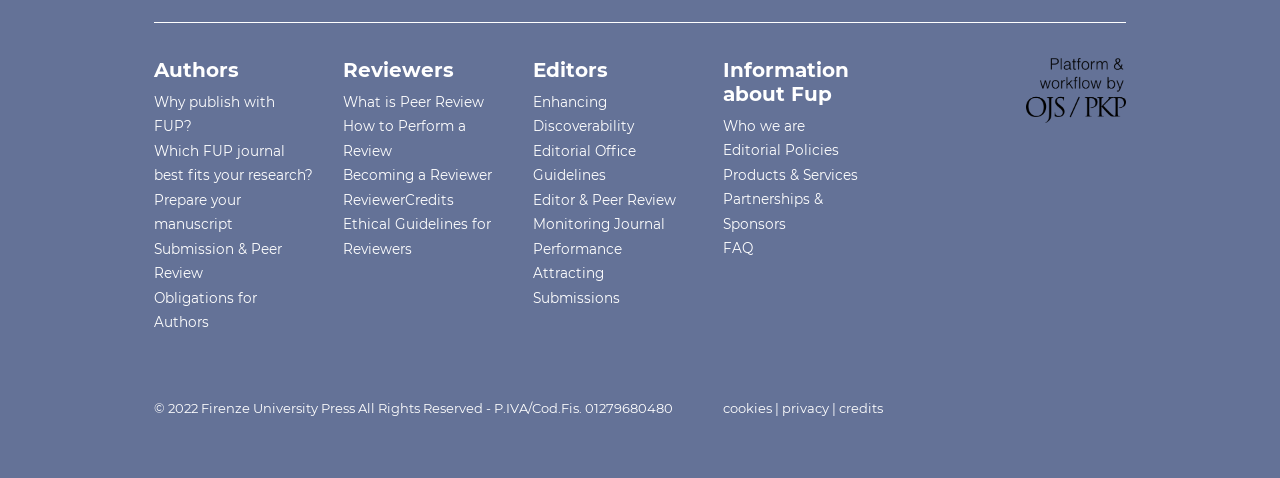How many categories are available for authors?
Based on the image, please offer an in-depth response to the question.

By analyzing the webpage, I found that there are six categories available for authors, which are 'Why publish with FUP?', 'Which FUP journal best fits your research?', 'Prepare your manuscript', 'Submission & Peer Review', 'Obligations for Authors', and other related links.